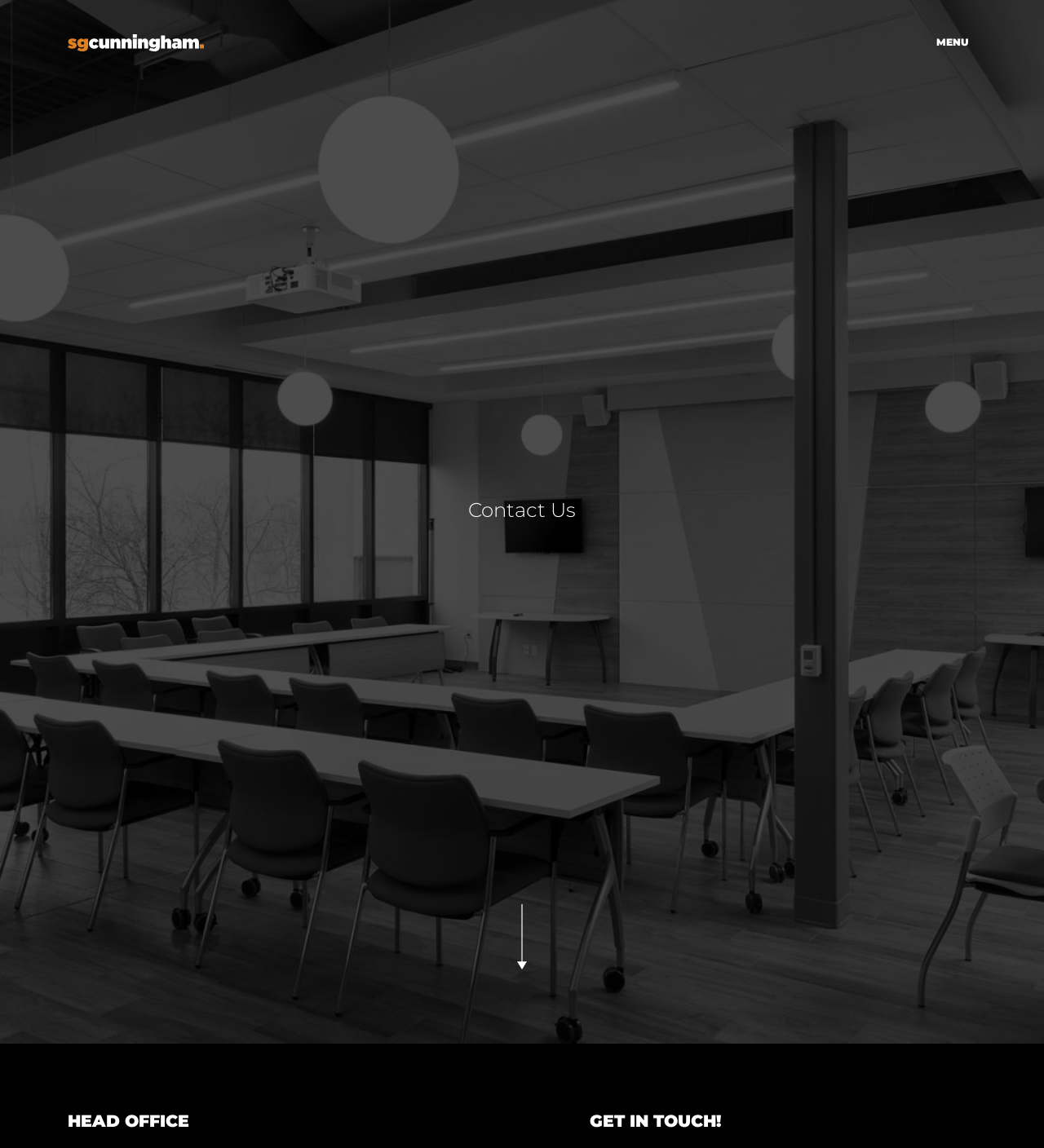What is the call-to-action in the 'GET IN TOUCH!' section?
Using the visual information, respond with a single word or phrase.

Contact